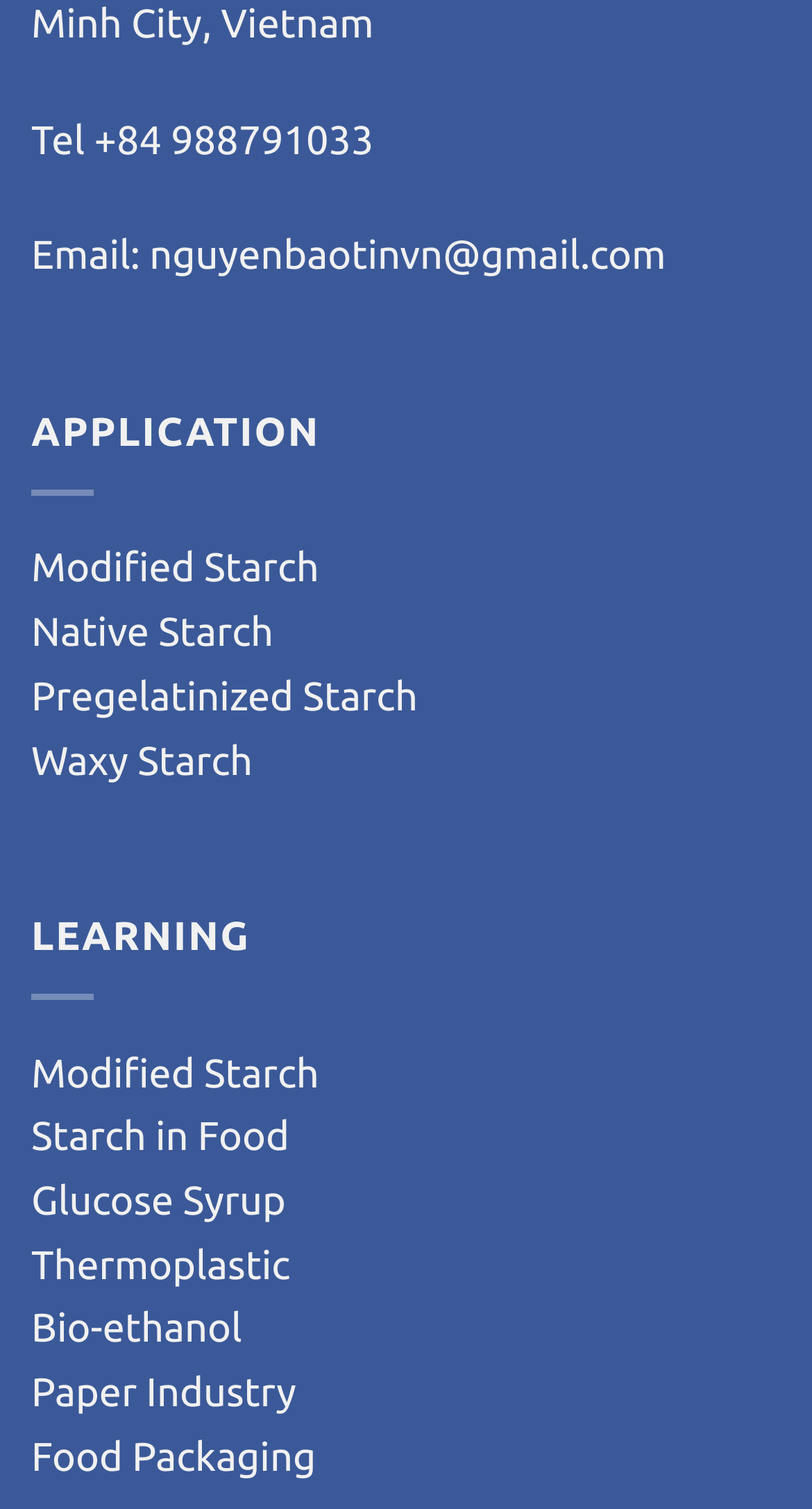Locate the bounding box coordinates of the clickable area to execute the instruction: "Check out Food Packaging". Provide the coordinates as four float numbers between 0 and 1, represented as [left, top, right, bottom].

[0.038, 0.95, 0.389, 0.98]